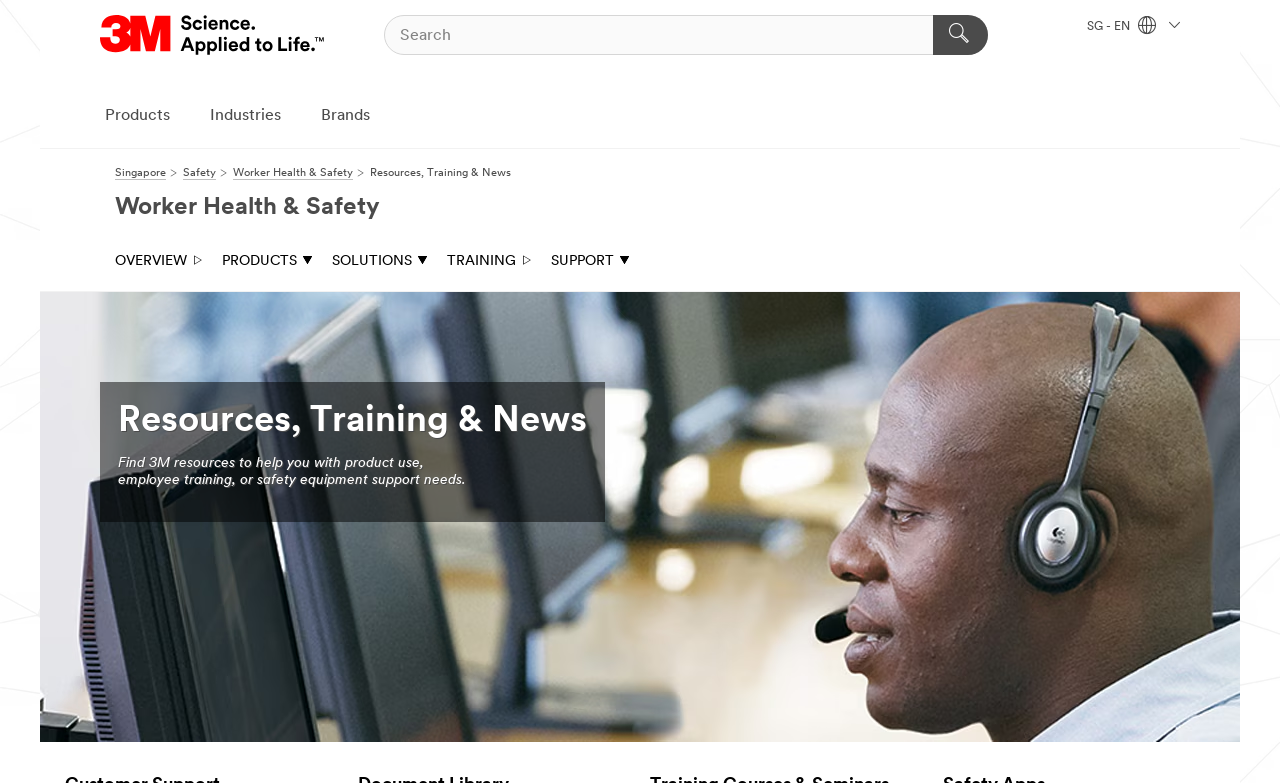Please respond to the question using a single word or phrase:
What are the main categories on the top navigation bar?

Products, Industries, Brands